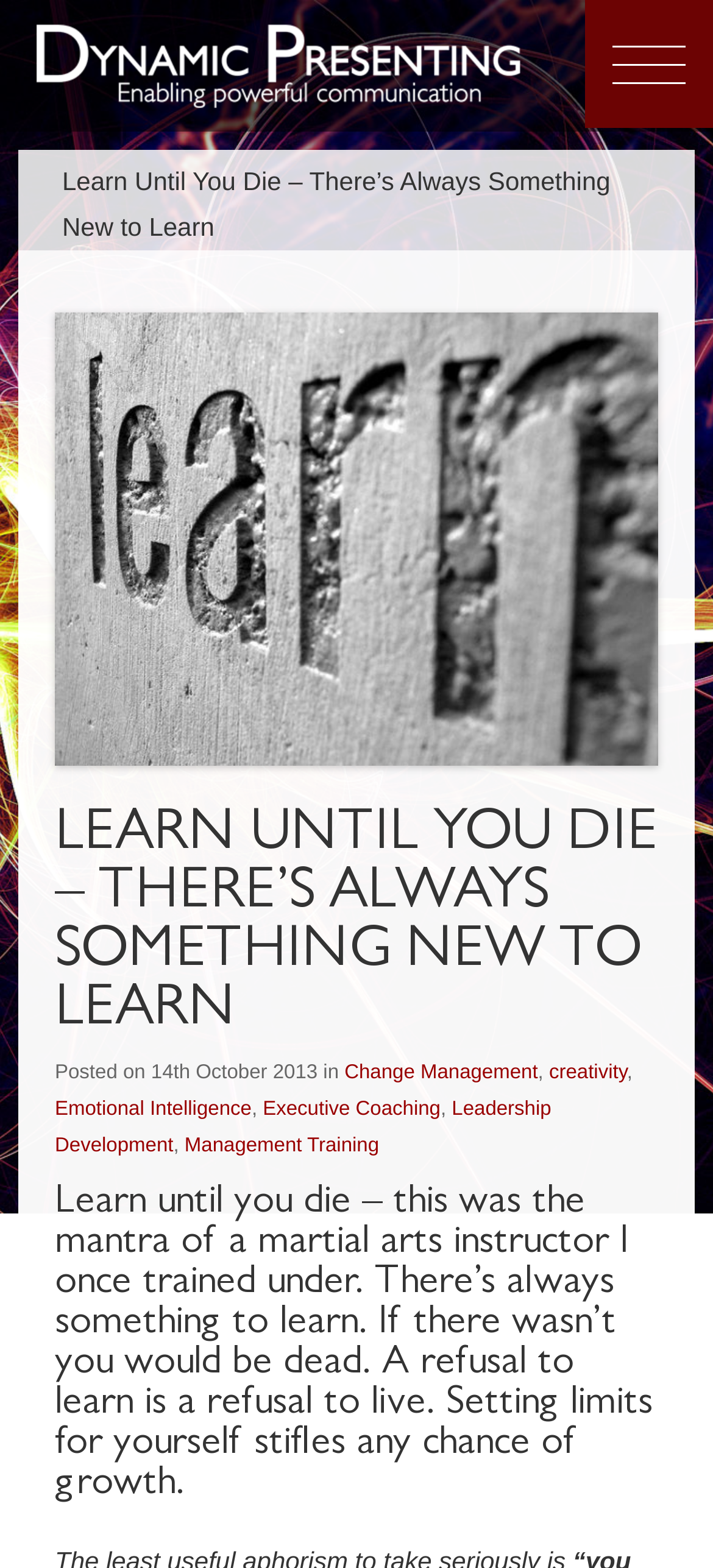Provide an in-depth caption for the elements present on the webpage.

This webpage appears to be a blog or article page, with a focus on personal development and learning. At the top, there is a mobile menu button located at the right edge of the screen. Below it, there is a navigation menu with links to different sections of the website, including "HOME", "ABOUT US", "COURSES", "CLIENTS", "NEWS", and "CONTACT US". These links are arranged horizontally and take up the full width of the screen.

In the main content area, there is a logo or banner image with the text "Dynamic Presenting - Presentation skill training" written below it. Below the logo, there is a heading that reads "Learn Until You Die – There’s Always Something New to Learn", which is accompanied by a large image related to the topic.

The main article begins below the image, with a heading that repeats the title of the article. The text discusses the importance of continuous learning and personal growth, using a quote from a martial arts instructor. The article is divided into paragraphs, with links to related topics such as "Change Management", "creativity", "Emotional Intelligence", and "Leadership Development" scattered throughout the text.

Overall, the webpage has a clean and simple layout, with a focus on presenting the article's content in a clear and readable manner.